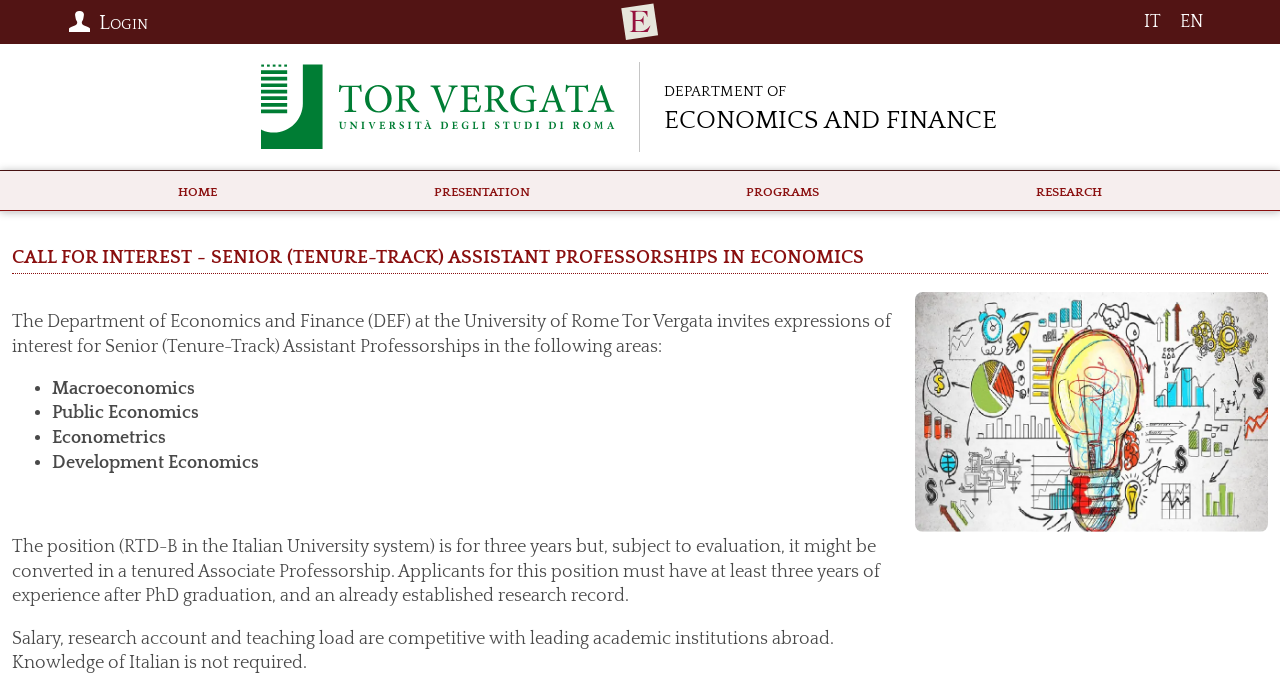What is the duration of the position?
Provide an in-depth answer to the question, covering all aspects.

The question can be answered by reading the text in the webpage, specifically the sentence 'The position (RTD-B in the Italian University system) is for three years but, subject to evaluation, it might be converted in a tenured Associate Professorship.'